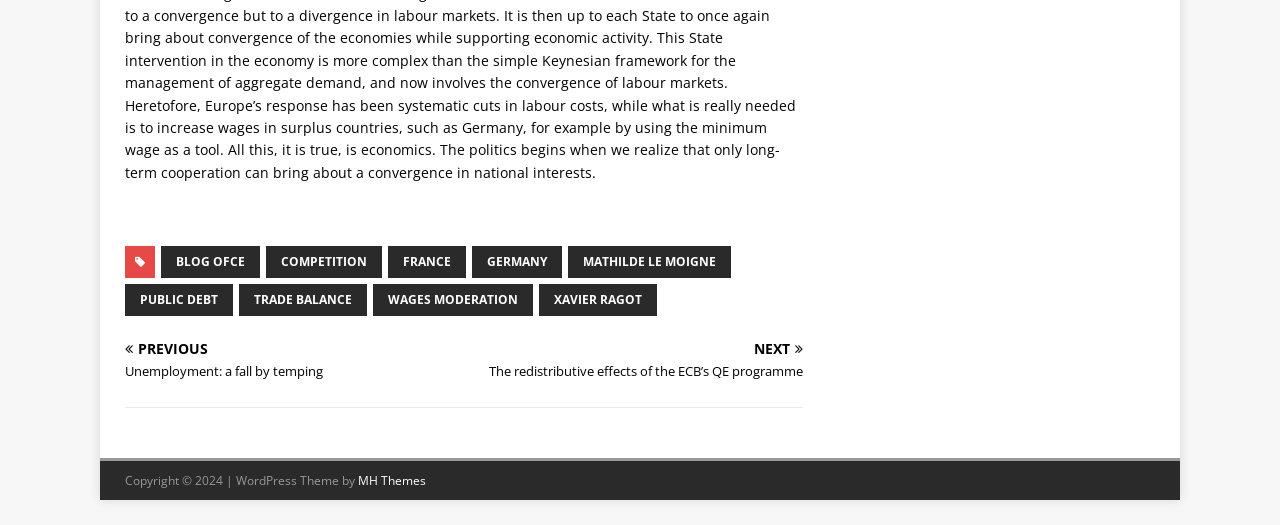Identify the bounding box for the UI element specified in this description: "France". The coordinates must be four float numbers between 0 and 1, formatted as [left, top, right, bottom].

[0.303, 0.469, 0.364, 0.53]